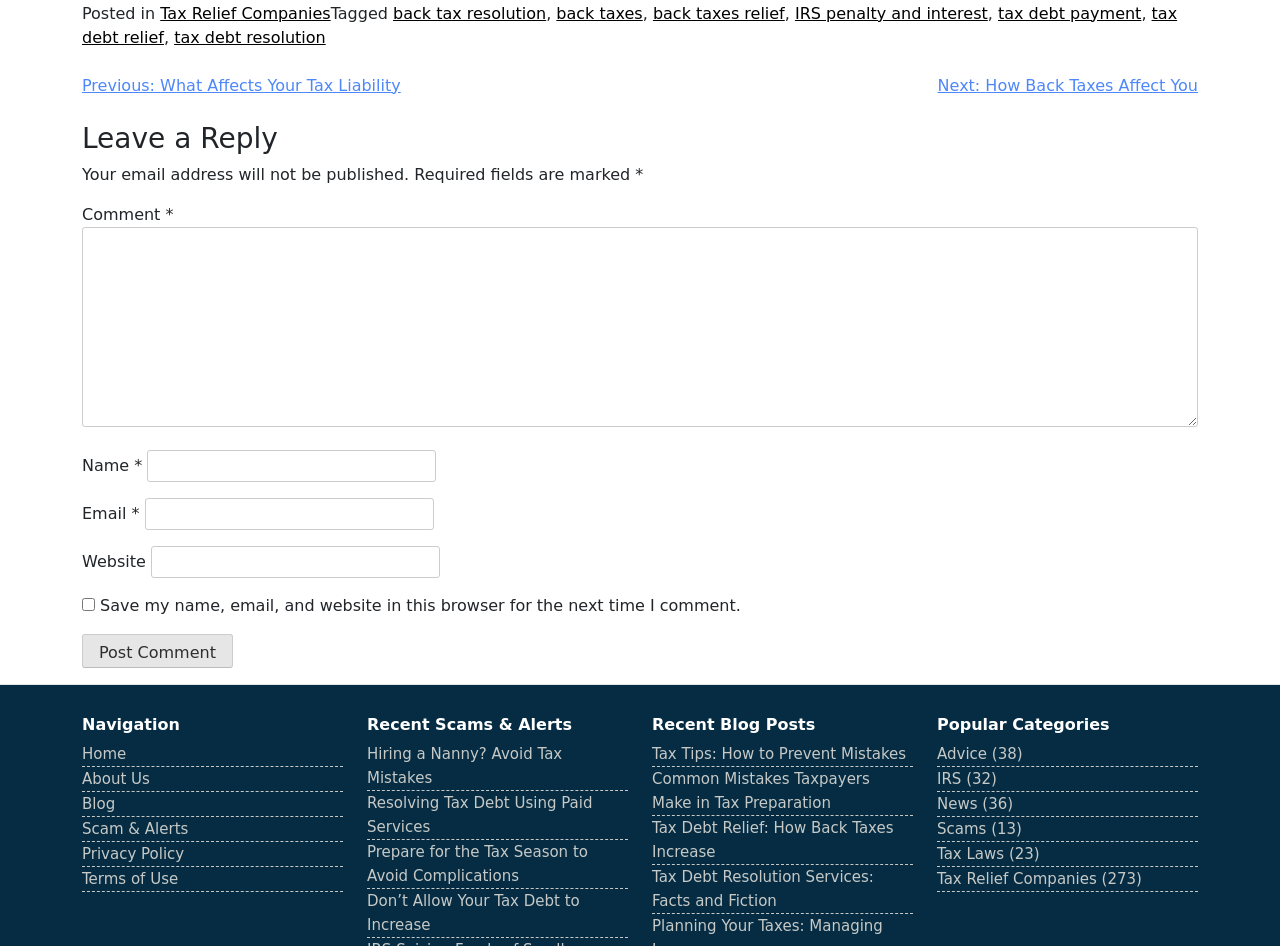From the screenshot, find the bounding box of the UI element matching this description: "Advice (38)". Supply the bounding box coordinates in the form [left, top, right, bottom], each a float between 0 and 1.

[0.732, 0.788, 0.799, 0.807]